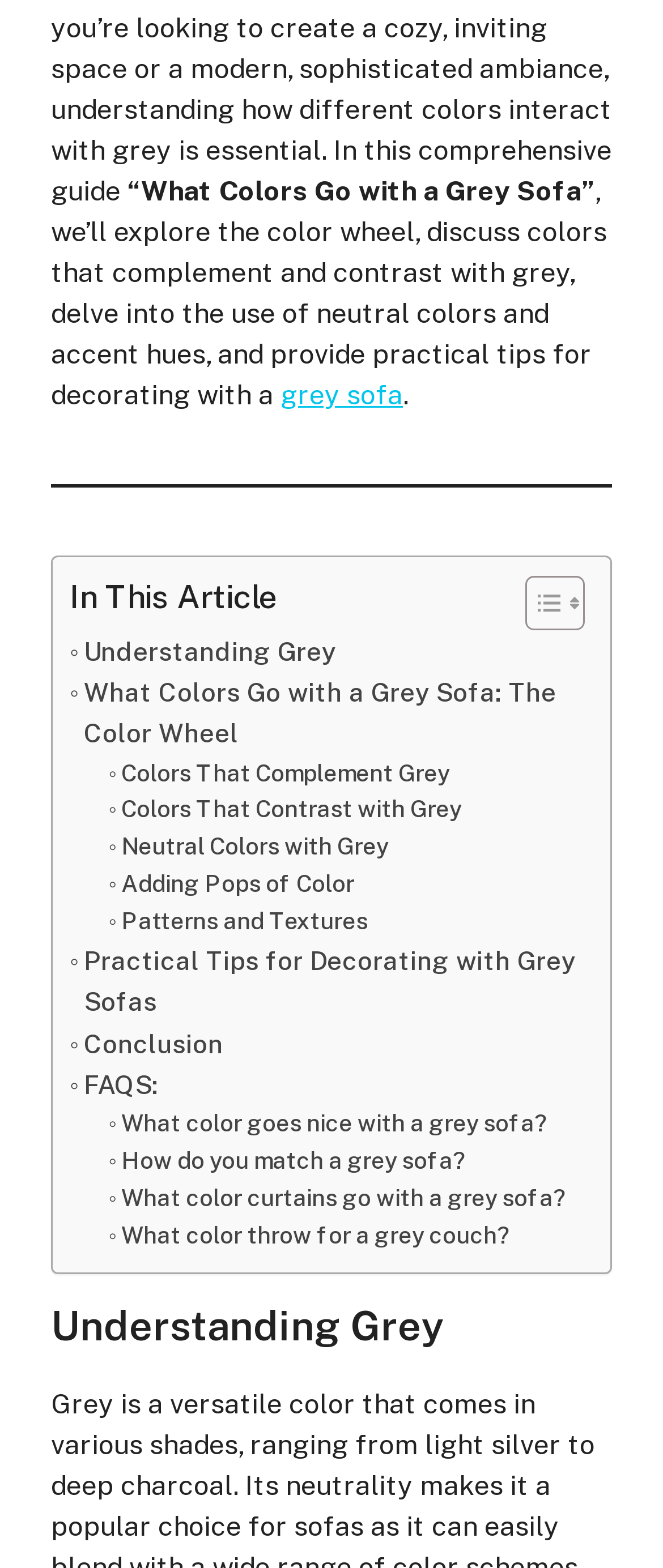How many sections are there in this article?
Provide a well-explained and detailed answer to the question.

There are 10 sections in this article, which can be identified by the links in the table of content, including 'Understanding Grey', 'What Colors Go with a Grey Sofa: The Color Wheel', and so on.